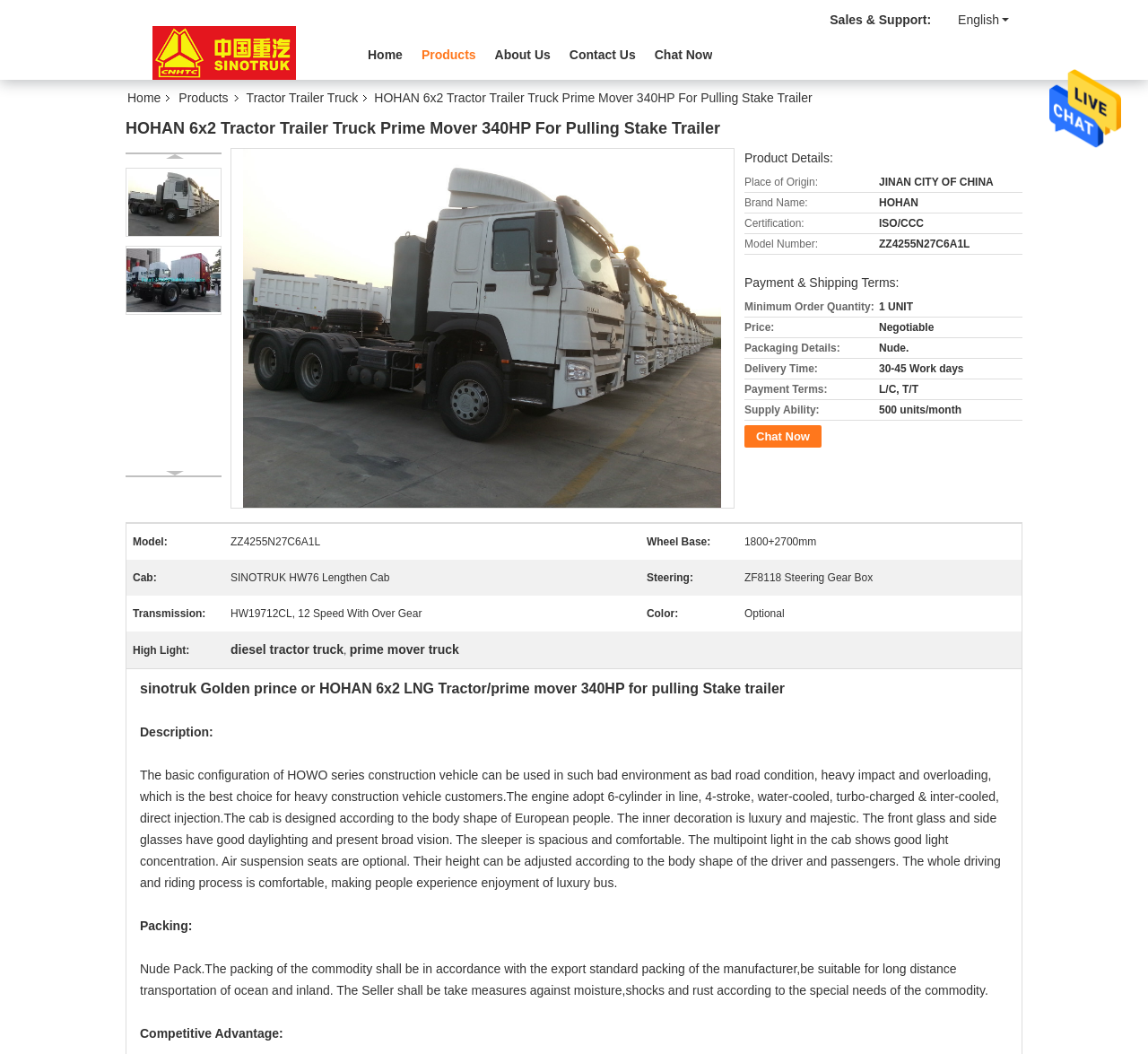Locate the primary headline on the webpage and provide its text.

HOHAN 6x2 Tractor Trailer Truck Prime Mover 340HP For Pulling Stake Trailer